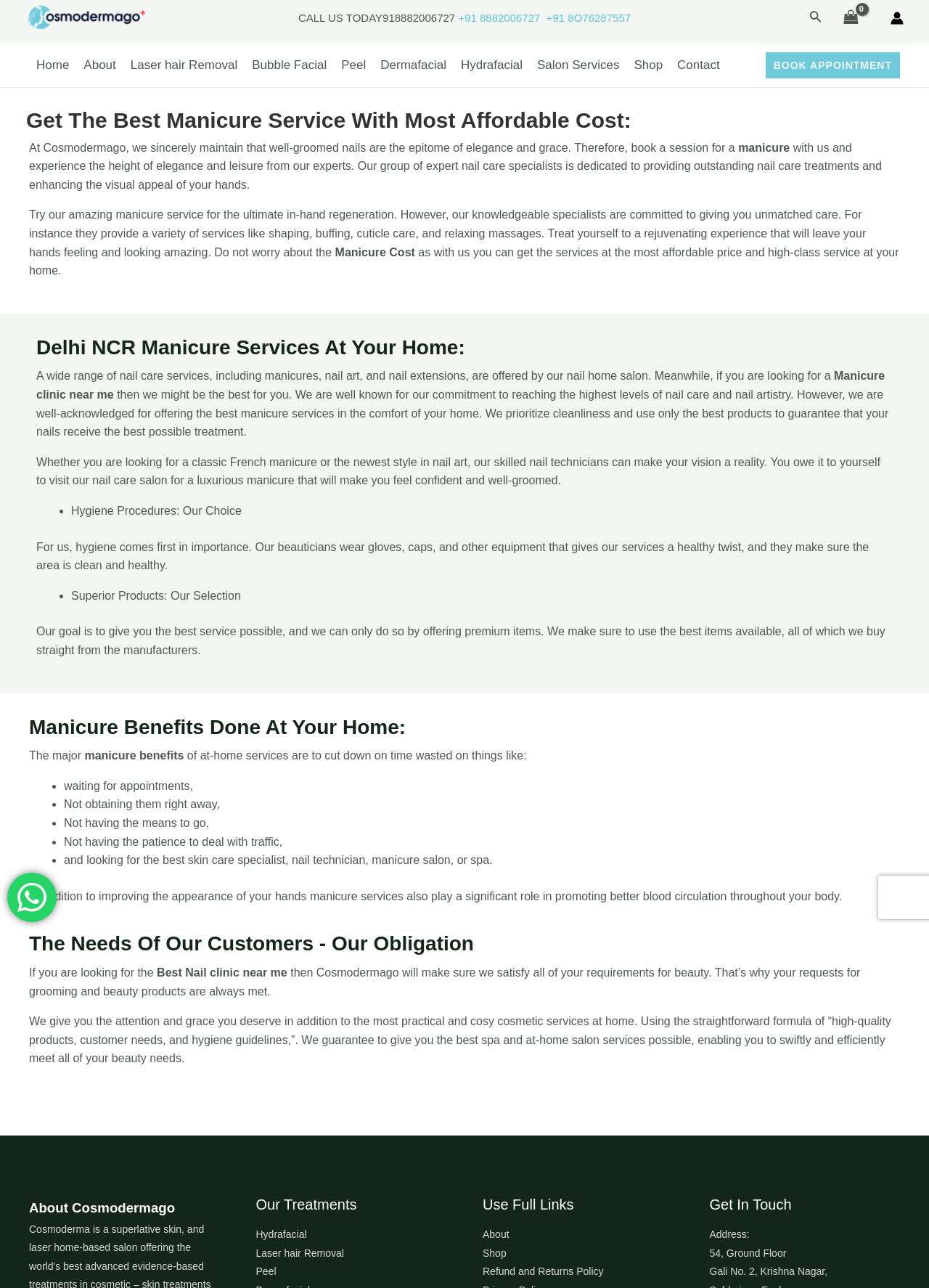Using the provided description +91 8882006727, find the bounding box coordinates for the UI element. Provide the coordinates in (top-left x, top-left y, bottom-right x, bottom-right y) format, ensuring all values are between 0 and 1.

[0.49, 0.009, 0.582, 0.019]